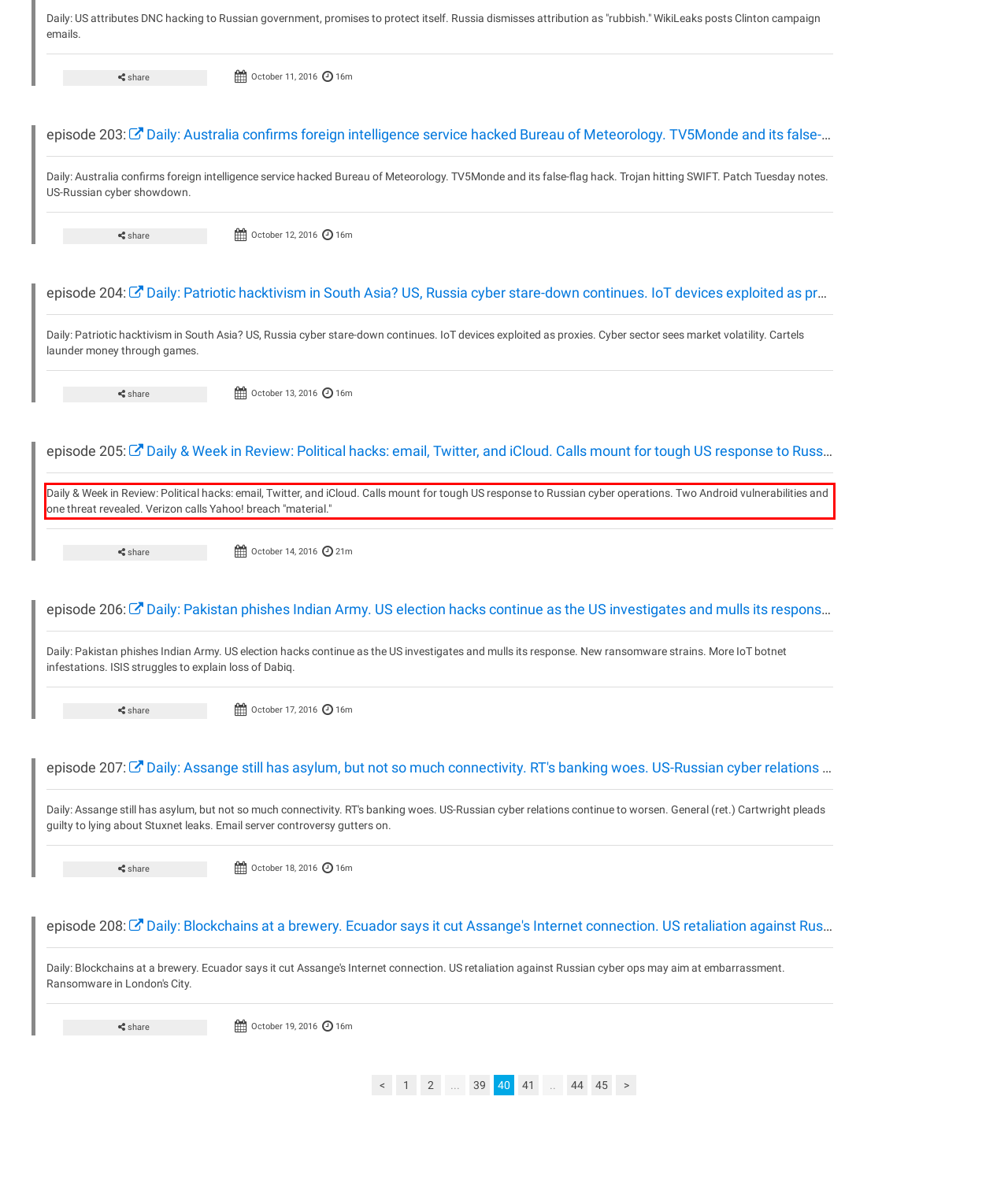From the screenshot of the webpage, locate the red bounding box and extract the text contained within that area.

Daily & Week in Review: Political hacks: email, Twitter, and iCloud. Calls mount for tough US response to Russian cyber operations. Two Android vulnerabilities and one threat revealed. Verizon calls Yahoo! breach "material."